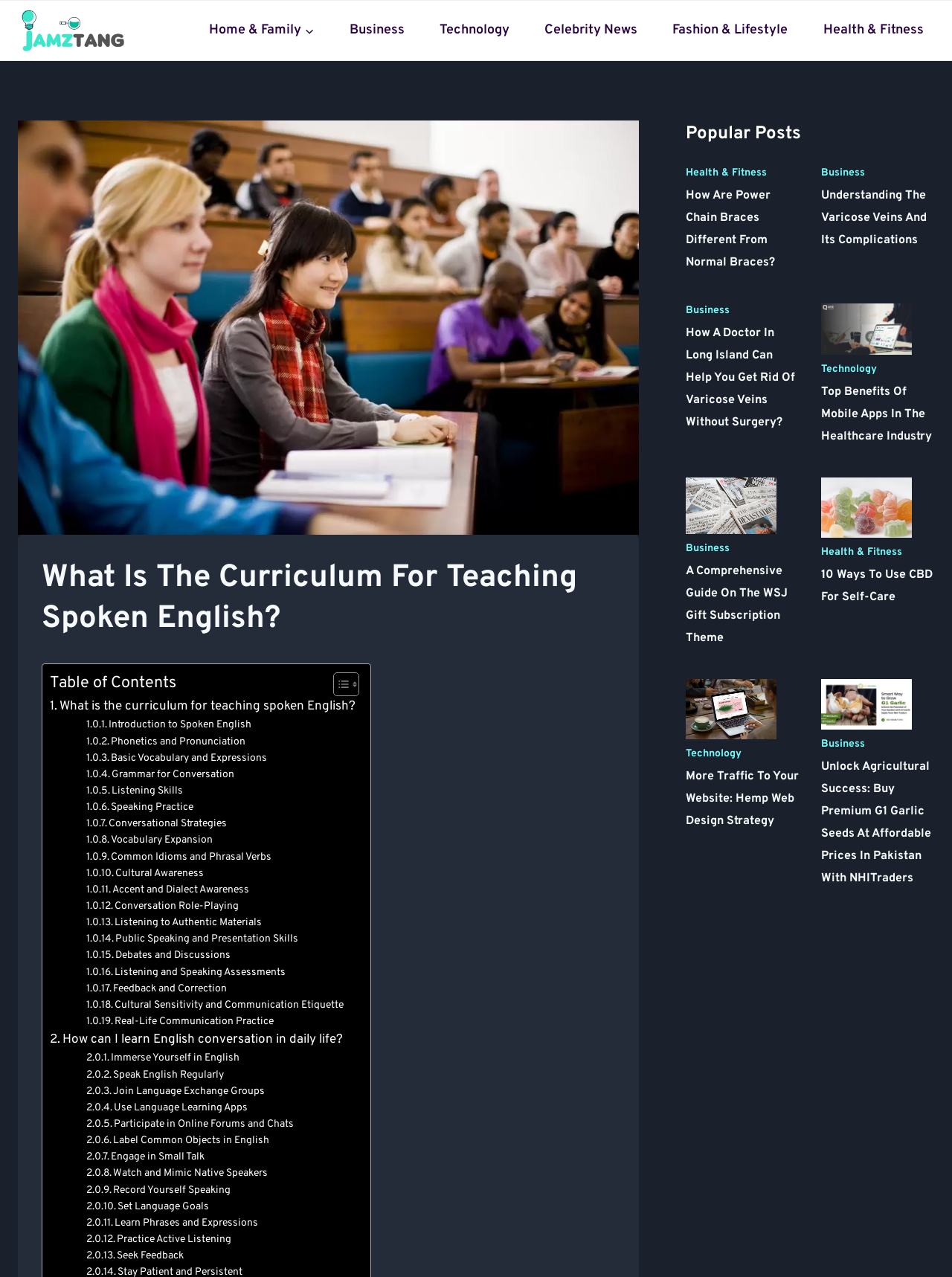How many images are there in the popular posts section?
Can you give a detailed and elaborate answer to the question?

I counted the number of images in the popular posts section and found that there are three images, each corresponding to an article.